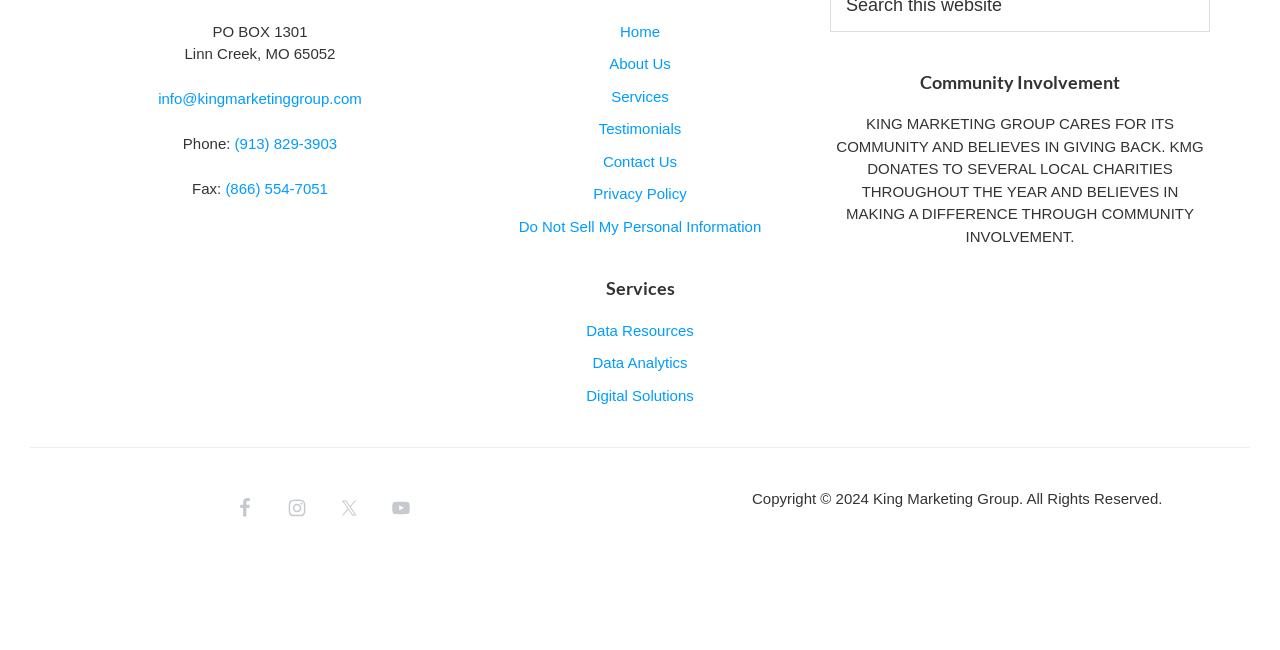Could you highlight the region that needs to be clicked to execute the instruction: "Click the 'Home' link"?

[0.484, 0.035, 0.516, 0.061]